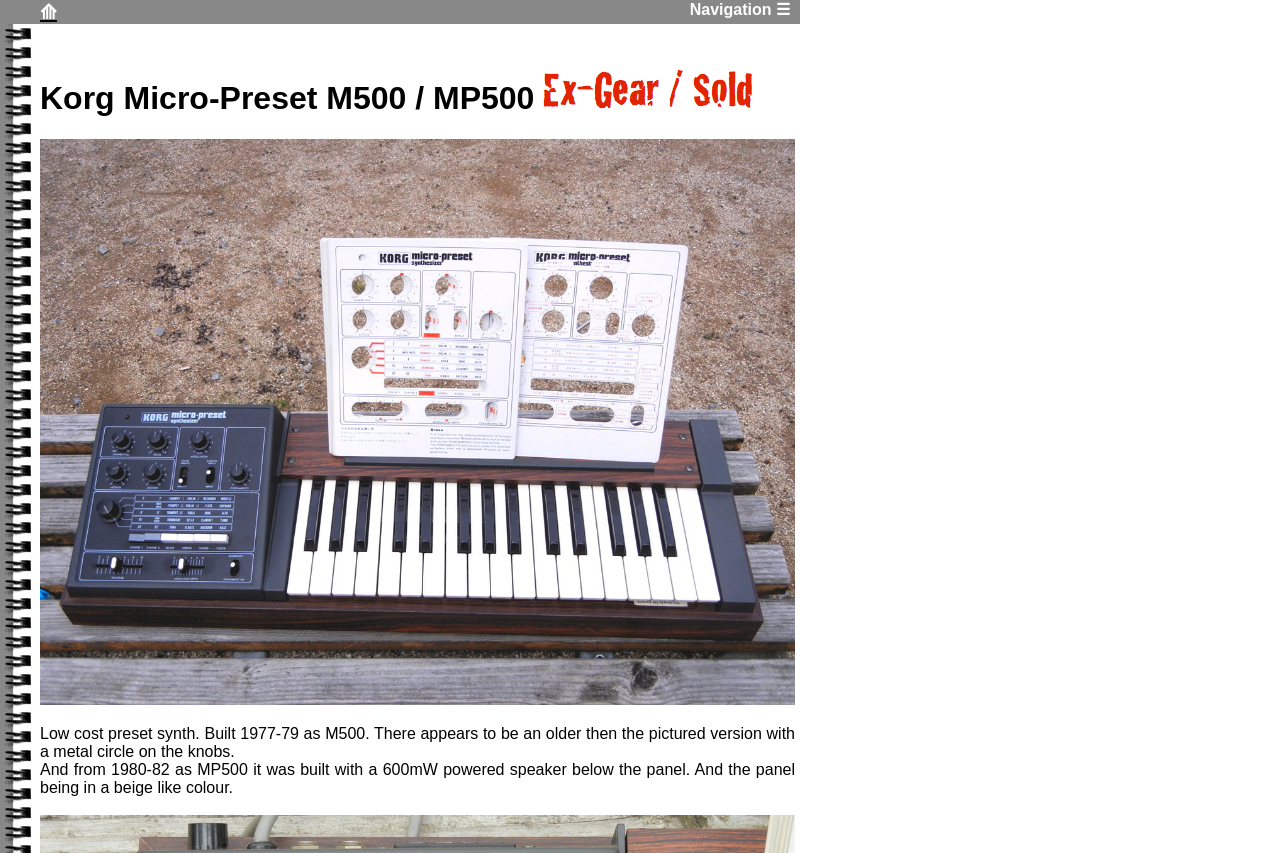Give a concise answer of one word or phrase to the question: 
What is the year range when the M500 was built?

1977-79